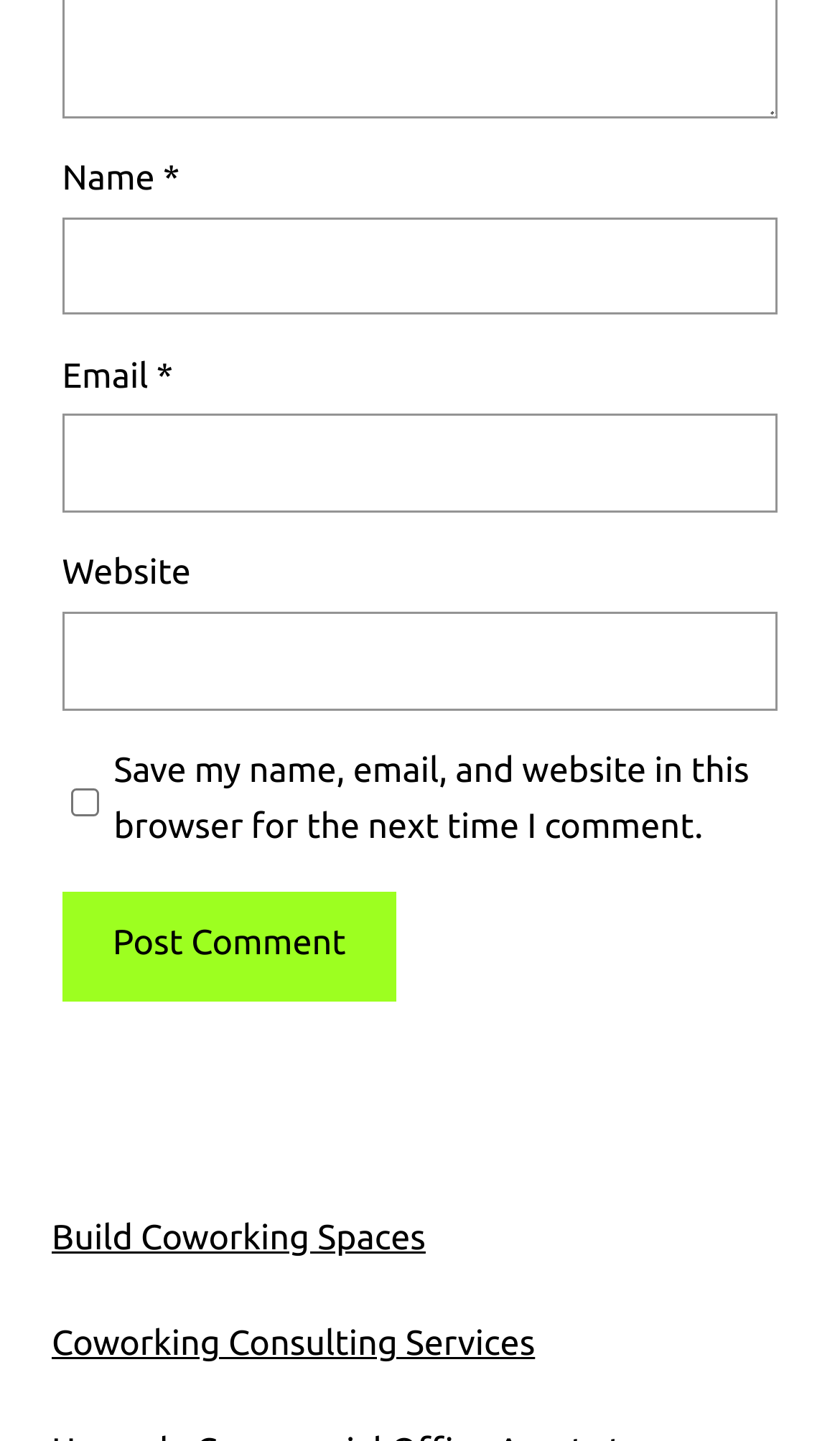What is the label of the first input field?
Relying on the image, give a concise answer in one word or a brief phrase.

Name